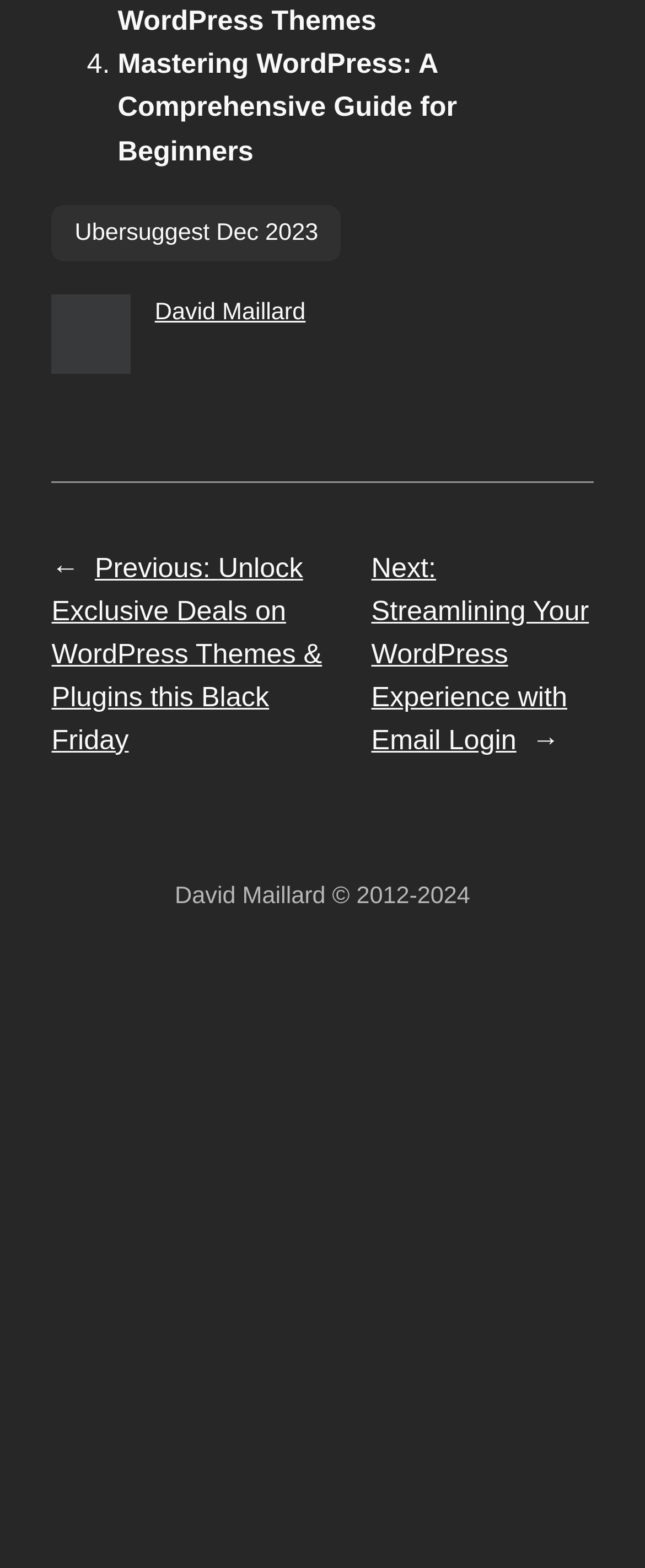What is the navigation section about? Please answer the question using a single word or phrase based on the image.

Posts